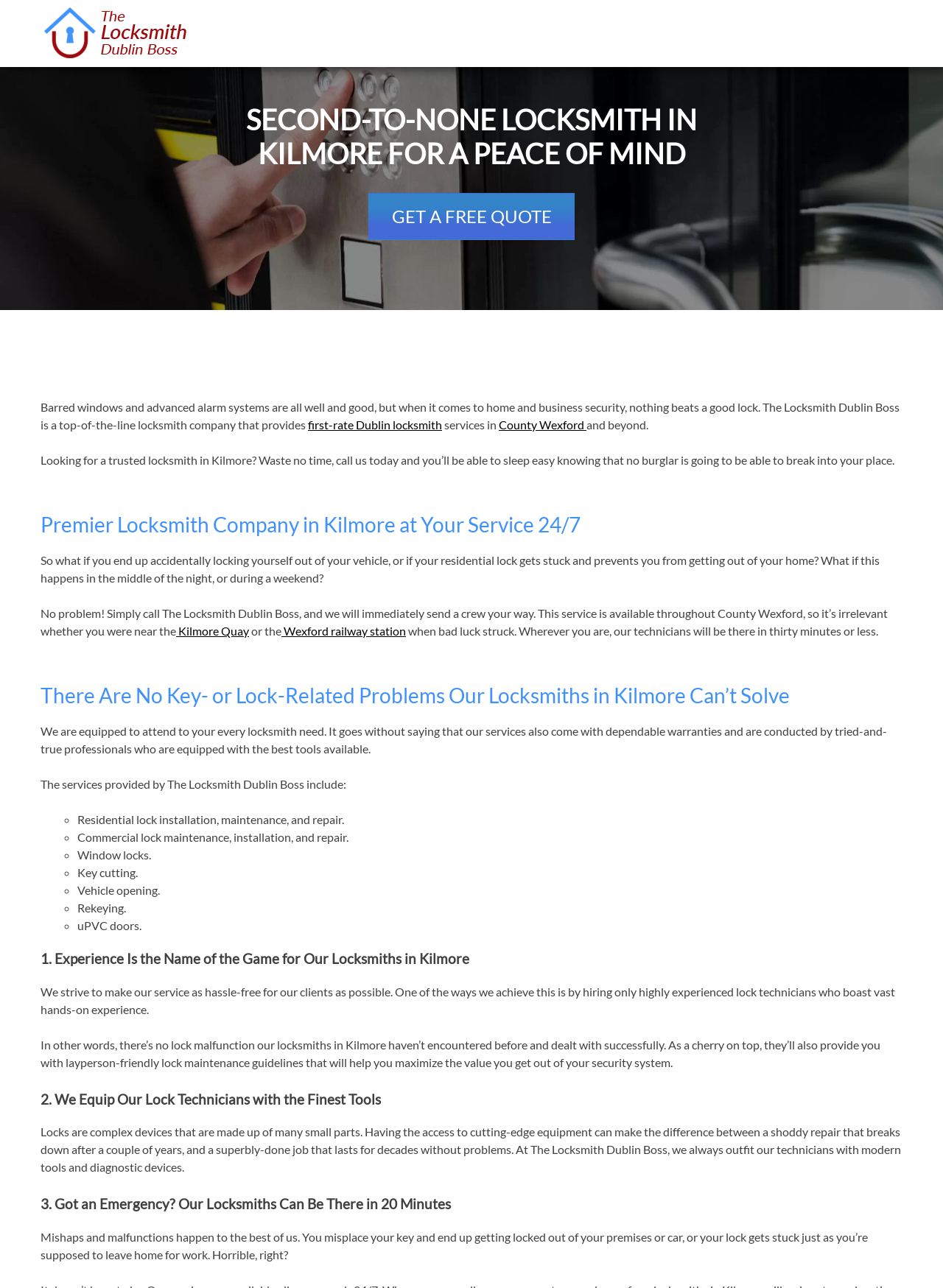Determine the webpage's heading and output its text content.

SECOND-TO-NONE LOCKSMITH IN KILMORE FOR A PEACE OF MIND